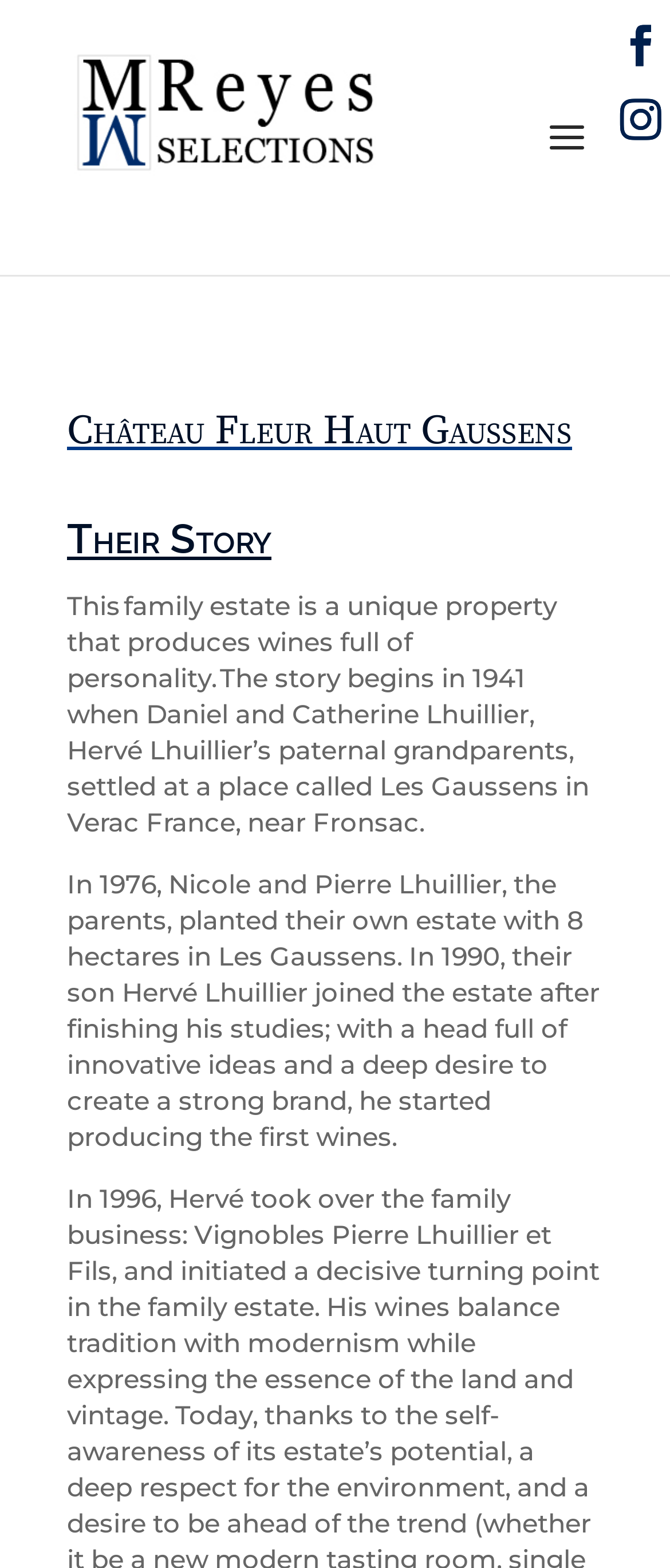Examine the image and give a thorough answer to the following question:
Where is Les Gaussens located?

I found the answer by reading the text on the webpage, which mentions that Daniel and Catherine Lhuillier settled at a place called Les Gaussens in Verac, France, near Fronsac.